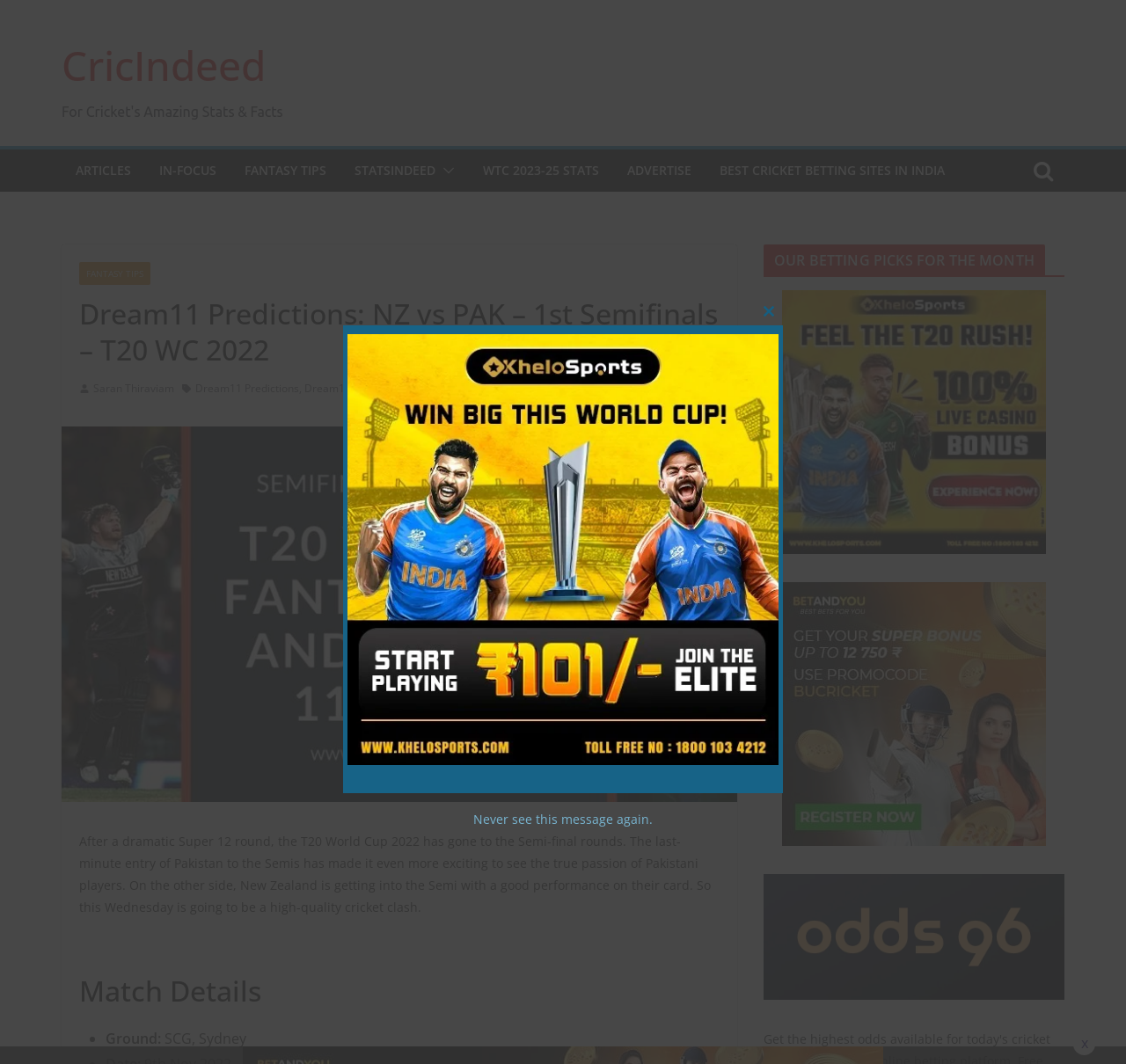What is the name of the website?
Based on the visual content, answer with a single word or a brief phrase.

CricIndeed